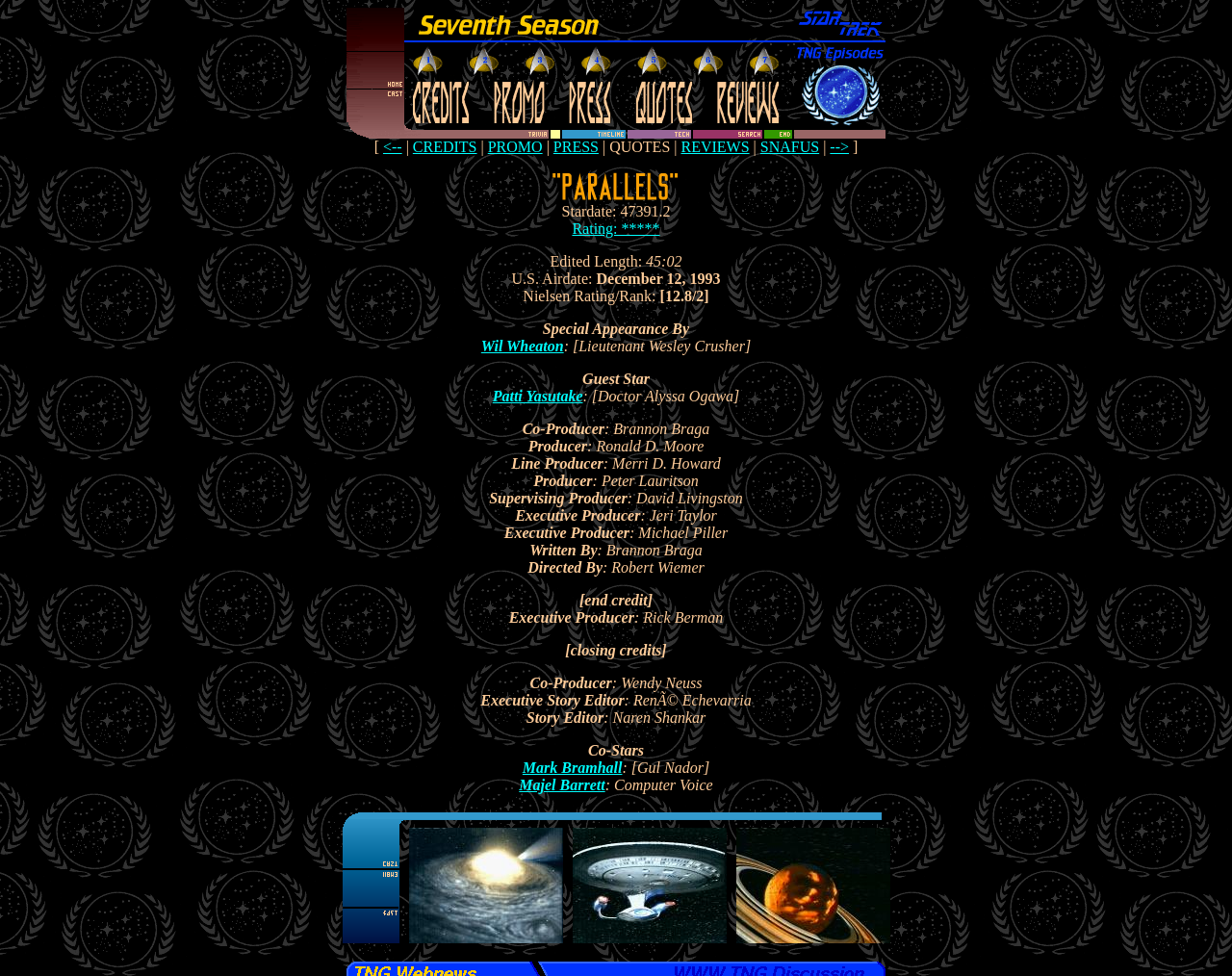Determine the bounding box coordinates of the clickable element necessary to fulfill the instruction: "Read Wil Wheaton's profile". Provide the coordinates as four float numbers within the 0 to 1 range, i.e., [left, top, right, bottom].

[0.39, 0.346, 0.458, 0.363]